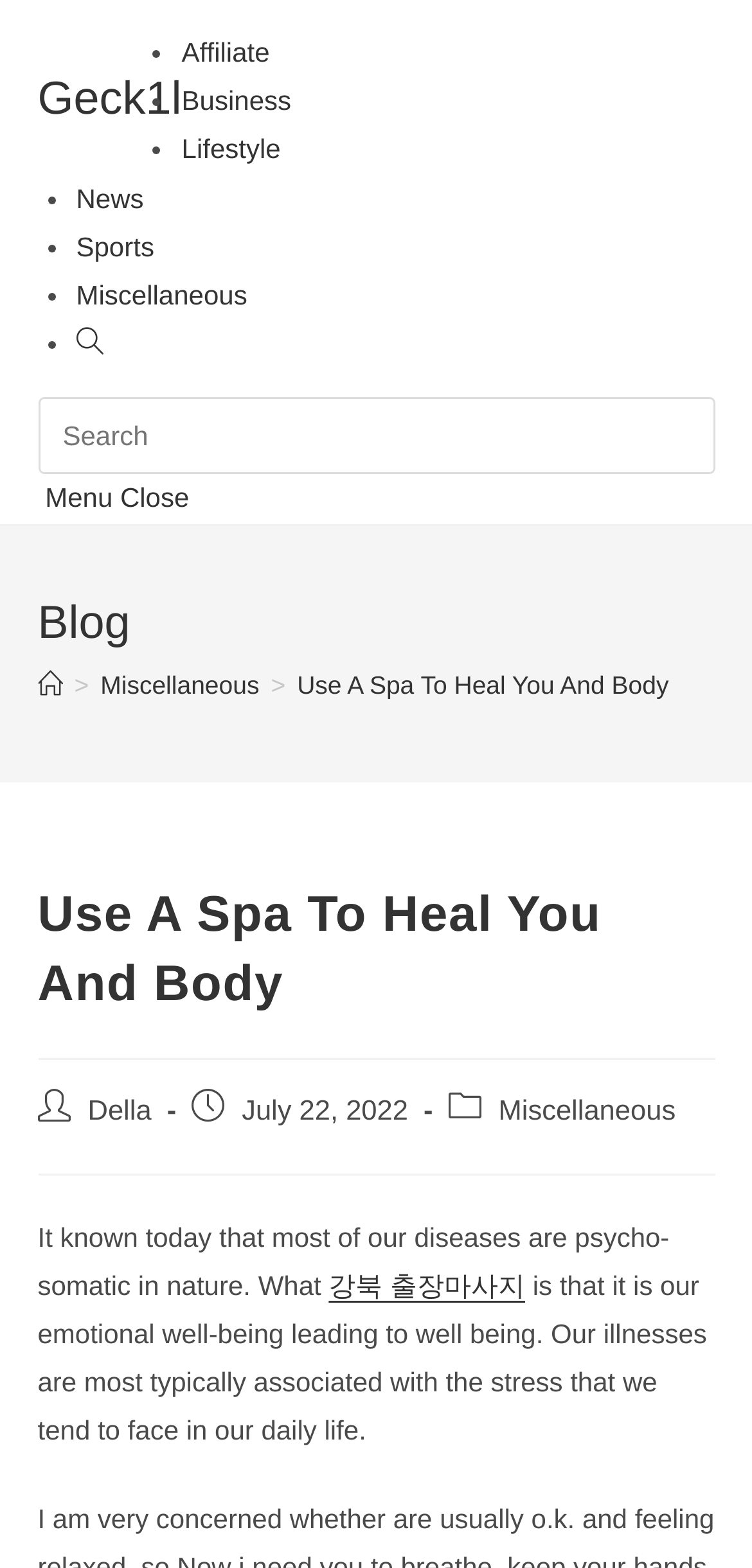Please predict the bounding box coordinates of the element's region where a click is necessary to complete the following instruction: "Click on Affiliate". The coordinates should be represented by four float numbers between 0 and 1, i.e., [left, top, right, bottom].

[0.242, 0.023, 0.359, 0.043]